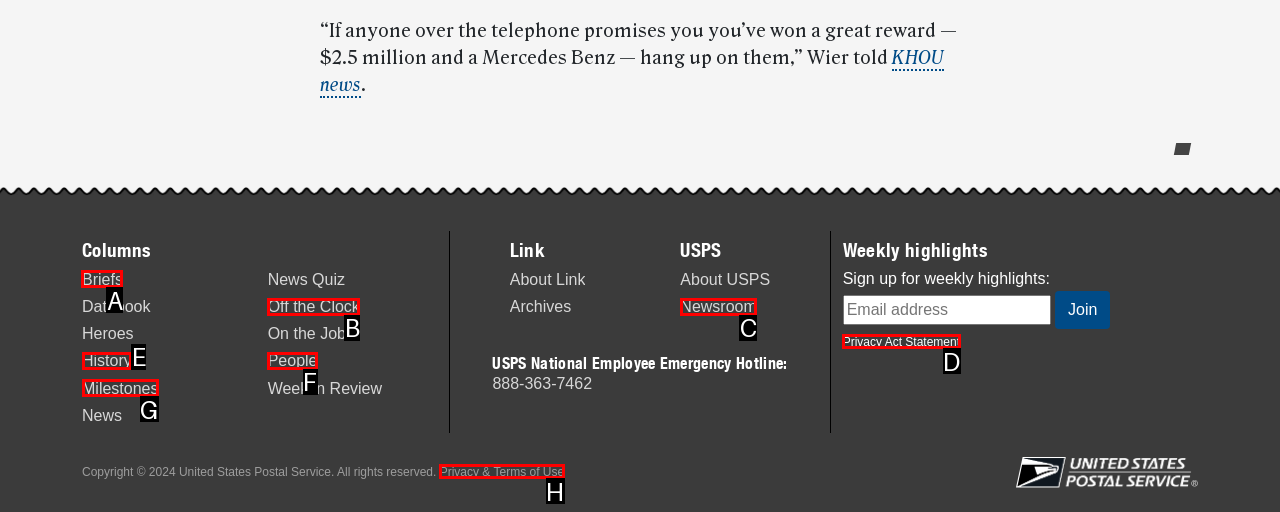Select the correct option from the given choices to perform this task: Click on the 'Briefs' link. Provide the letter of that option.

A